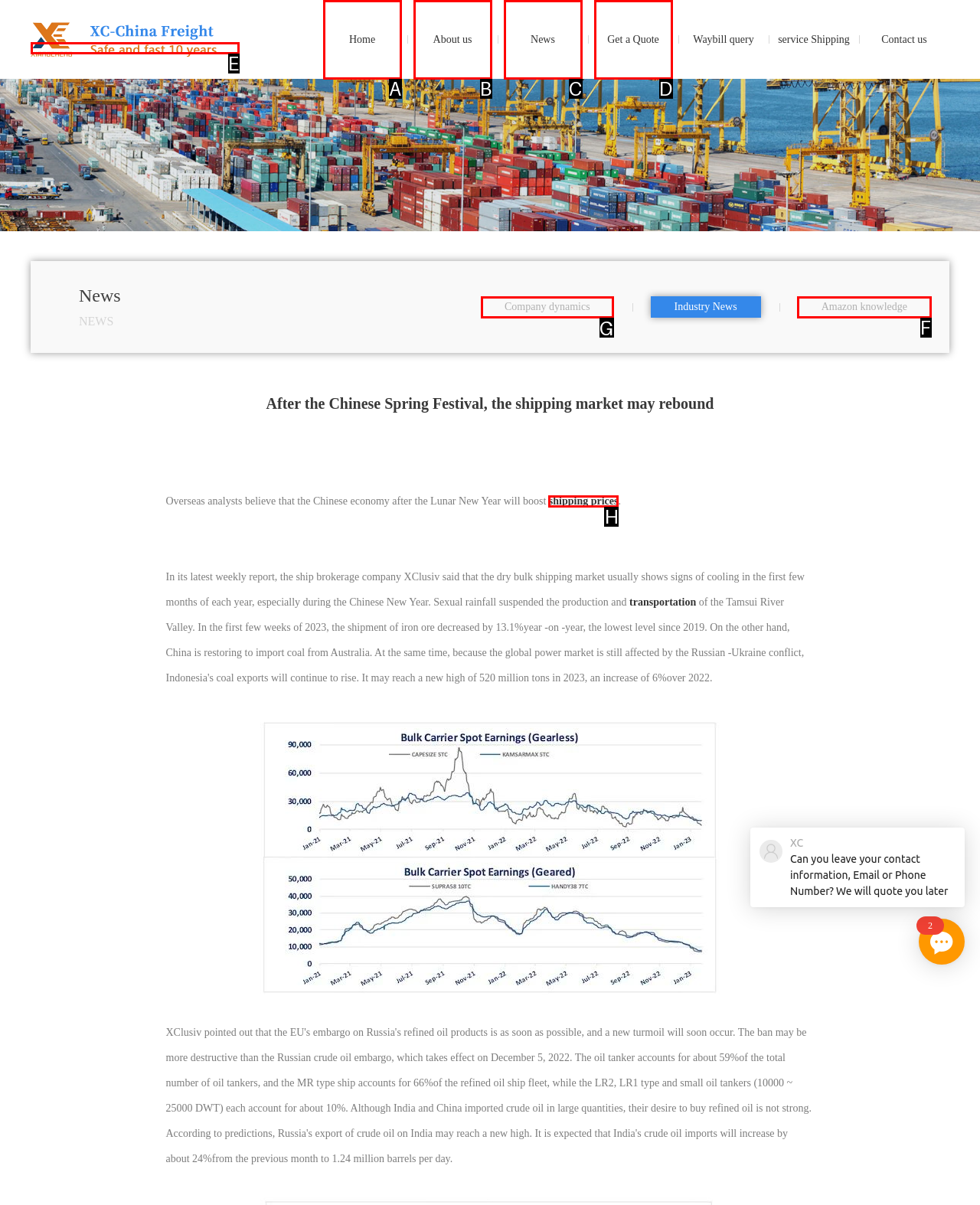Identify which HTML element should be clicked to fulfill this instruction: Click on the 'Company dynamics' link Reply with the correct option's letter.

G